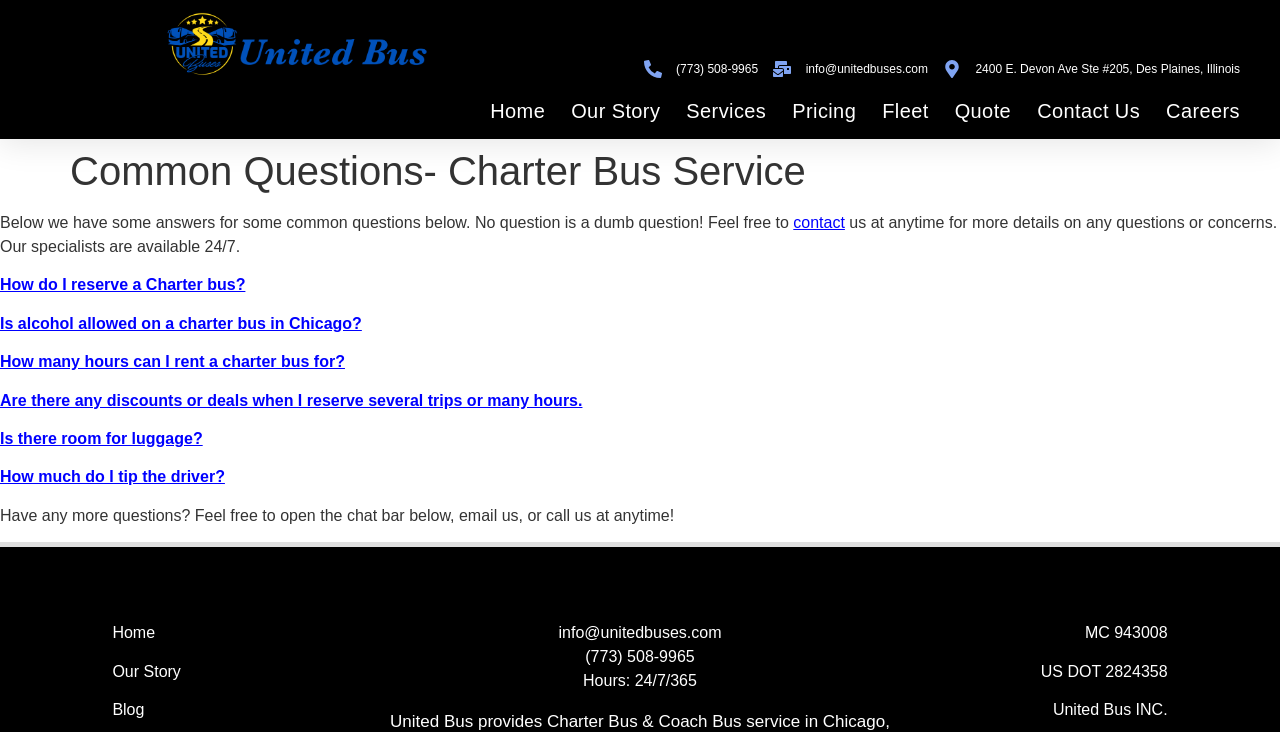Reply to the question below using a single word or brief phrase:
What is the email address to contact?

info@unitedbuses.com